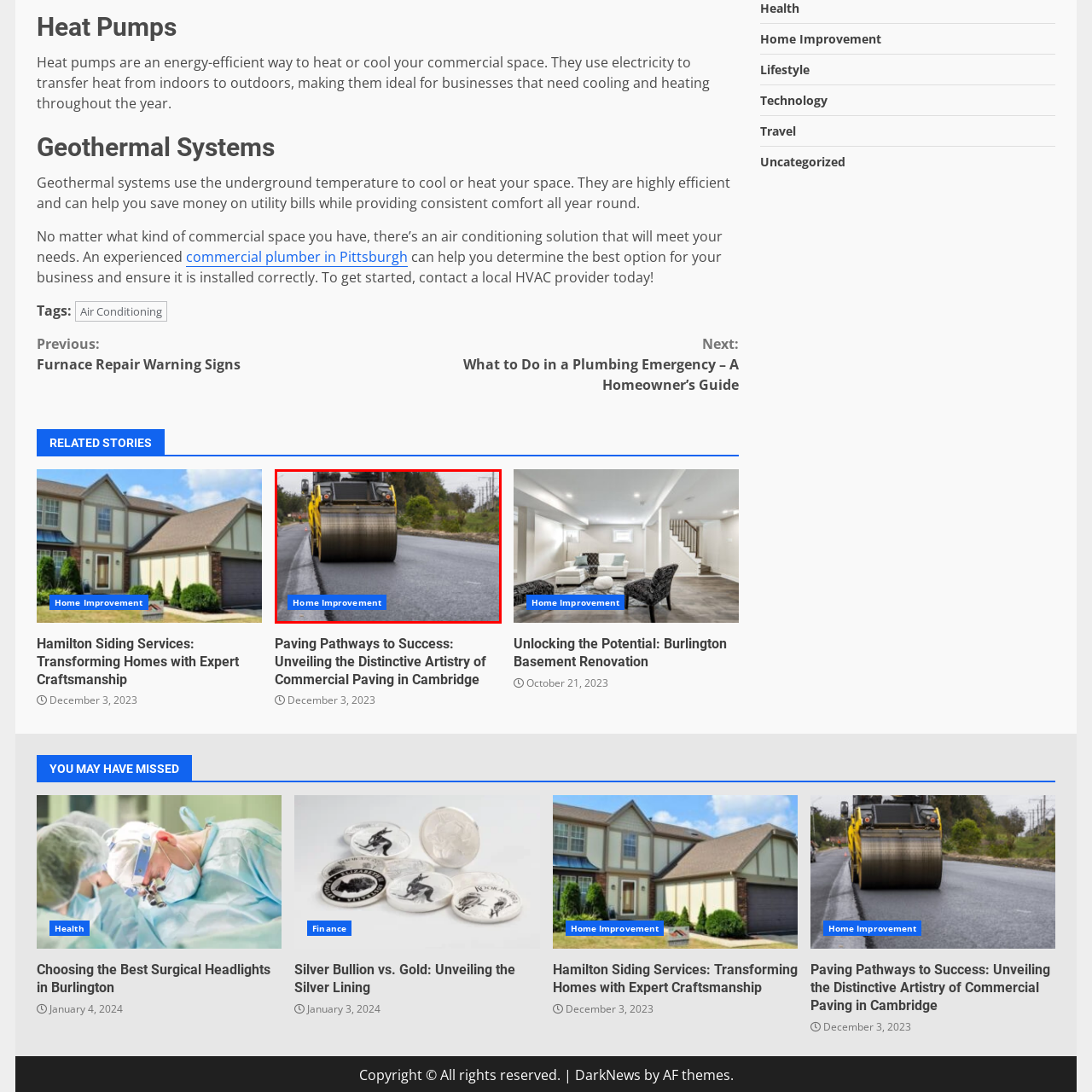View the image inside the red box and answer the question briefly with a word or phrase:
What is the primary purpose of the machinery in the image?

Roadwork